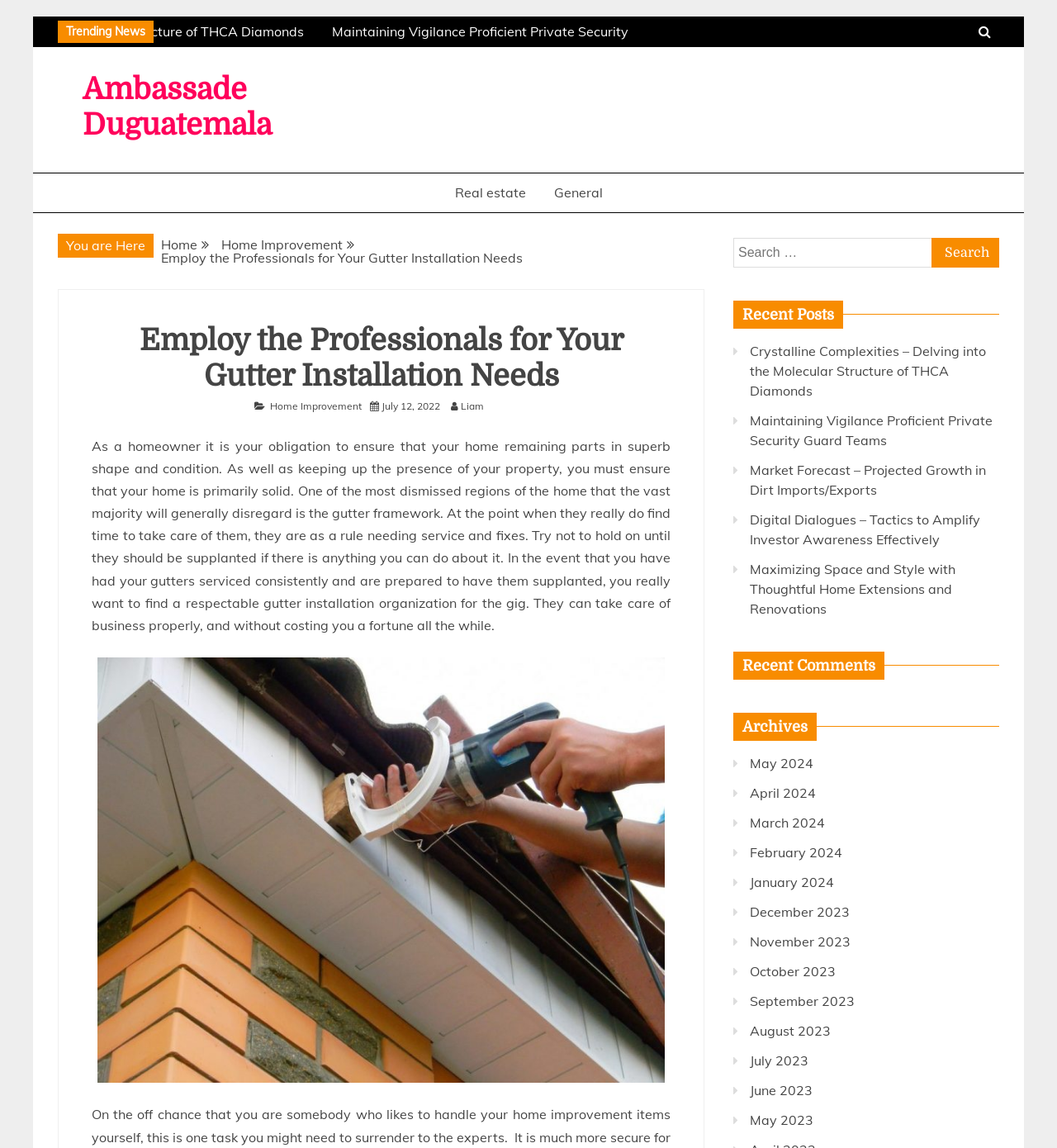Convey a detailed summary of the webpage, mentioning all key elements.

This webpage is about Ambassade Duguatemala, a website that provides various services and information. At the top left corner, there is a link to skip to the content. Below it, there is a section titled "Trending News" with several links to news articles, including "Maintaining Vigilance Proficient Private Security Guard Teams" and "Digital Dialogues – Tactics to Amplify Investor Awareness Effectively".

On the top right corner, there is a link to the website's logo, "Ambassade Duguatemala". Below it, there are links to different categories, including "Real estate" and "General". 

The main content of the webpage is an article titled "Employ the Professionals for Your Gutter Installation Needs". The article discusses the importance of maintaining one's home, particularly the gutter system, and the need to find a reputable gutter installation company. The article is accompanied by an image titled "Gutter Installation in Your Home".

On the right side of the webpage, there is a search bar with a button to search for specific content. Below it, there are sections for "Recent Posts", "Recent Comments", and "Archives", which provide links to other articles and comments on the website. The "Archives" section lists links to different months, from May 2024 to June 2023.

There are a total of 4 links to news articles, 7 links to different months in the "Archives" section, and several other links to categories and the website's logo.